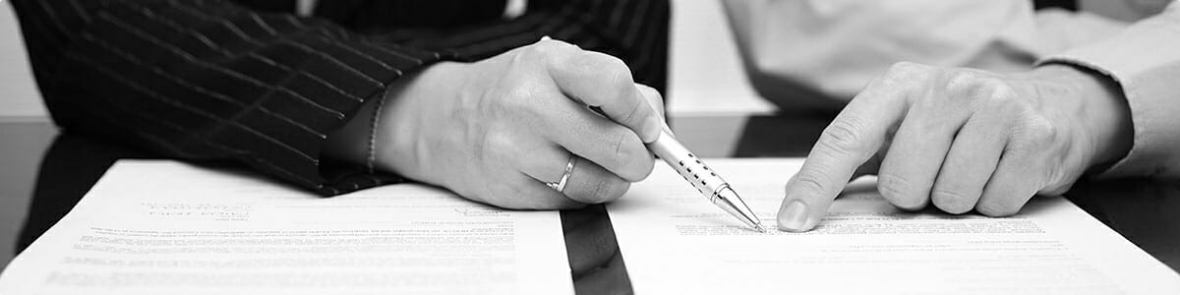What are the two individuals discussing?
Please provide a comprehensive answer based on the details in the screenshot.

The image depicts two individuals engaged in a collaborative discussion over legal documents. The context of the scene suggests that they may be discussing matters related to family law, such as divorce or child support, reflecting the overarching theme of legal consultations provided by Rosenthal | Thurman | Lane.